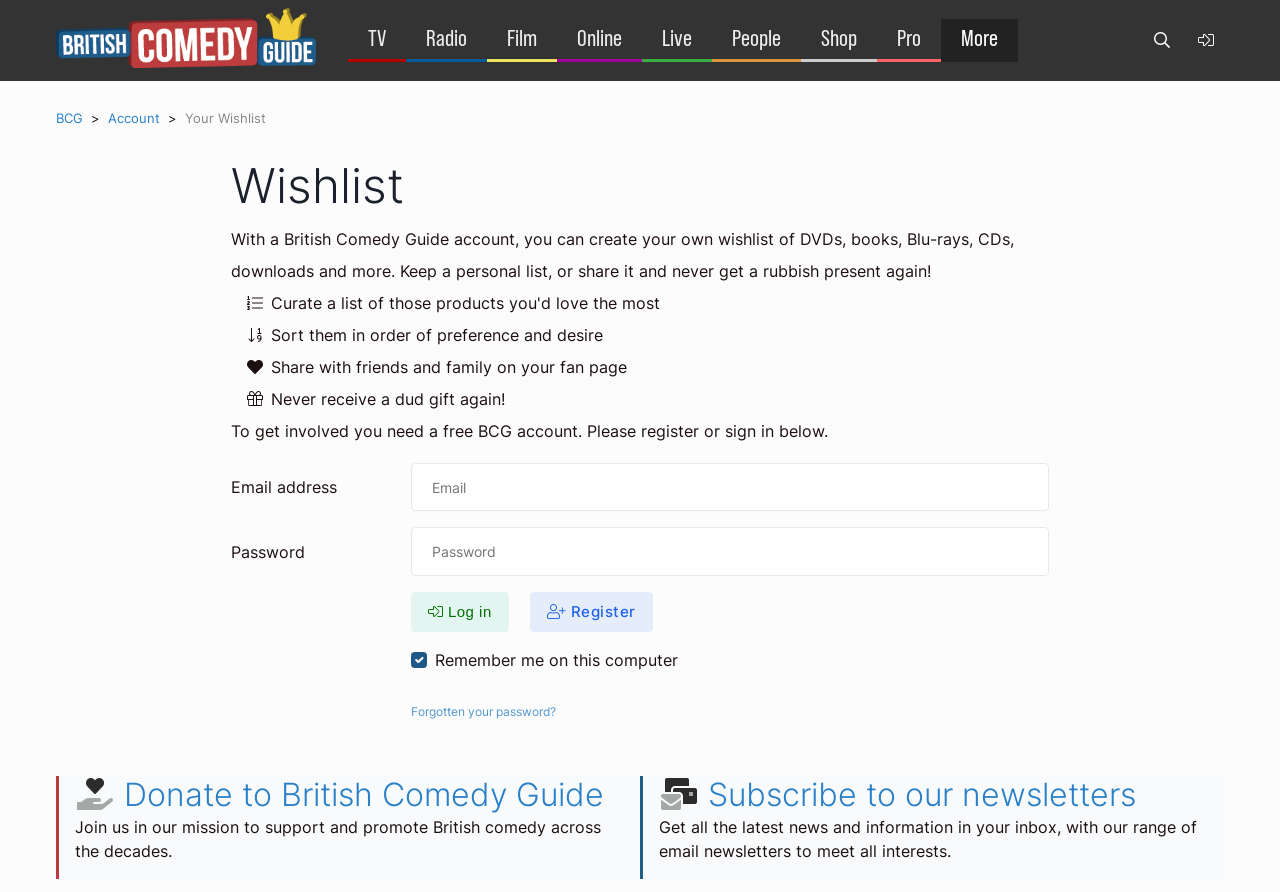Elaborate on the different components and information displayed on the webpage.

The webpage is titled "Your Wishlist - British Comedy Guide". At the top left, there is a heading "Click to visit home page" with a link and an image of "British Comedy Guide". Below this, there is a navigation menu with links to different sections of the website, including "TV", "Radio", "Film", "Online", "Live", "People", "Shop", "Pro", and "More".

On the right side of the top section, there is a generic element with a link containing an icon. Below this, there are three links: "BCG", "Account", and a heading "Your Wishlist". 

The main content of the page is divided into sections. The first section has a heading "Wishlist" and a paragraph of text explaining the purpose of the wishlist feature. Below this, there are three static text elements describing the benefits of using the wishlist feature.

The next section has a heading "To get involved you need a free BCG account. Please register or sign in below." Below this, there is a form with fields for email address, password, and a login button. There is also a link to register and a checkbox to remember the user on the computer. Additionally, there is a link to reset a forgotten password.

At the bottom of the page, there are two sections. The first section has a heading "Donate to British Comedy Guide" with a link and a paragraph of text describing the purpose of donations. The second section has a heading "Subscribe to our newsletters" with a link and a paragraph of text describing the benefits of subscribing to the newsletters.